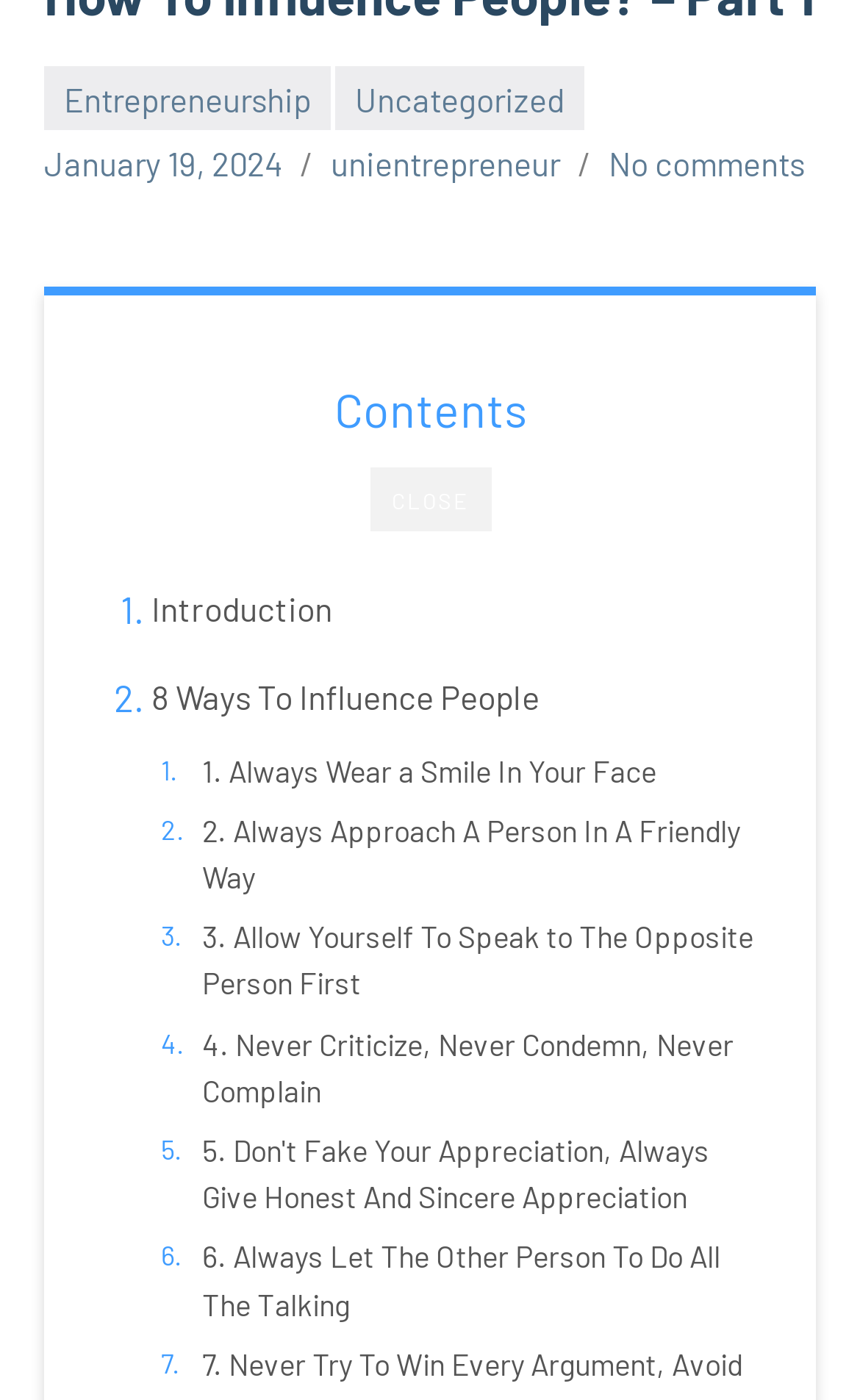Determine the bounding box coordinates for the HTML element mentioned in the following description: "8 Ways To Influence People". The coordinates should be a list of four floats ranging from 0 to 1, represented as [left, top, right, bottom].

[0.176, 0.48, 0.628, 0.517]